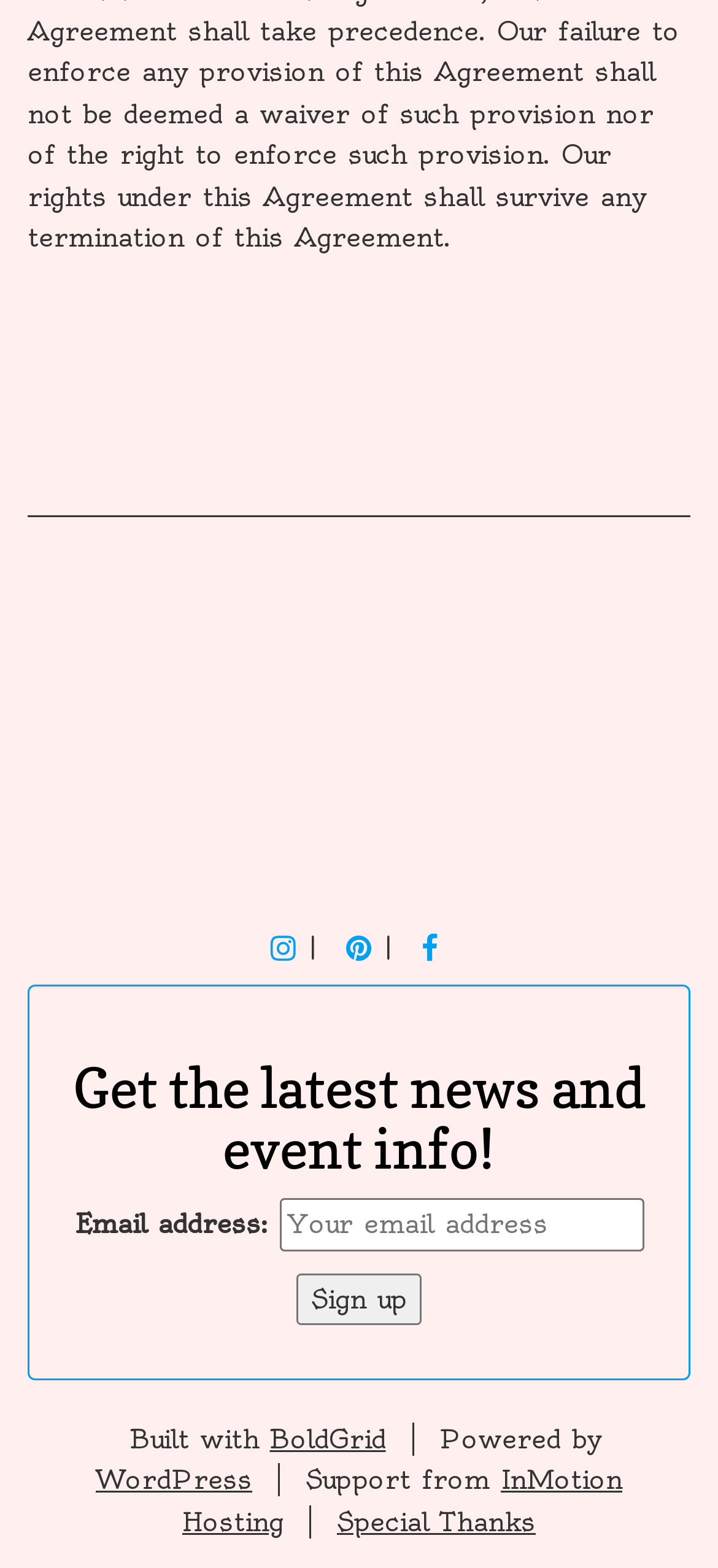Identify the bounding box for the UI element described as: "Instagram". Ensure the coordinates are four float numbers between 0 and 1, formatted as [left, top, right, bottom].

[0.377, 0.592, 0.413, 0.612]